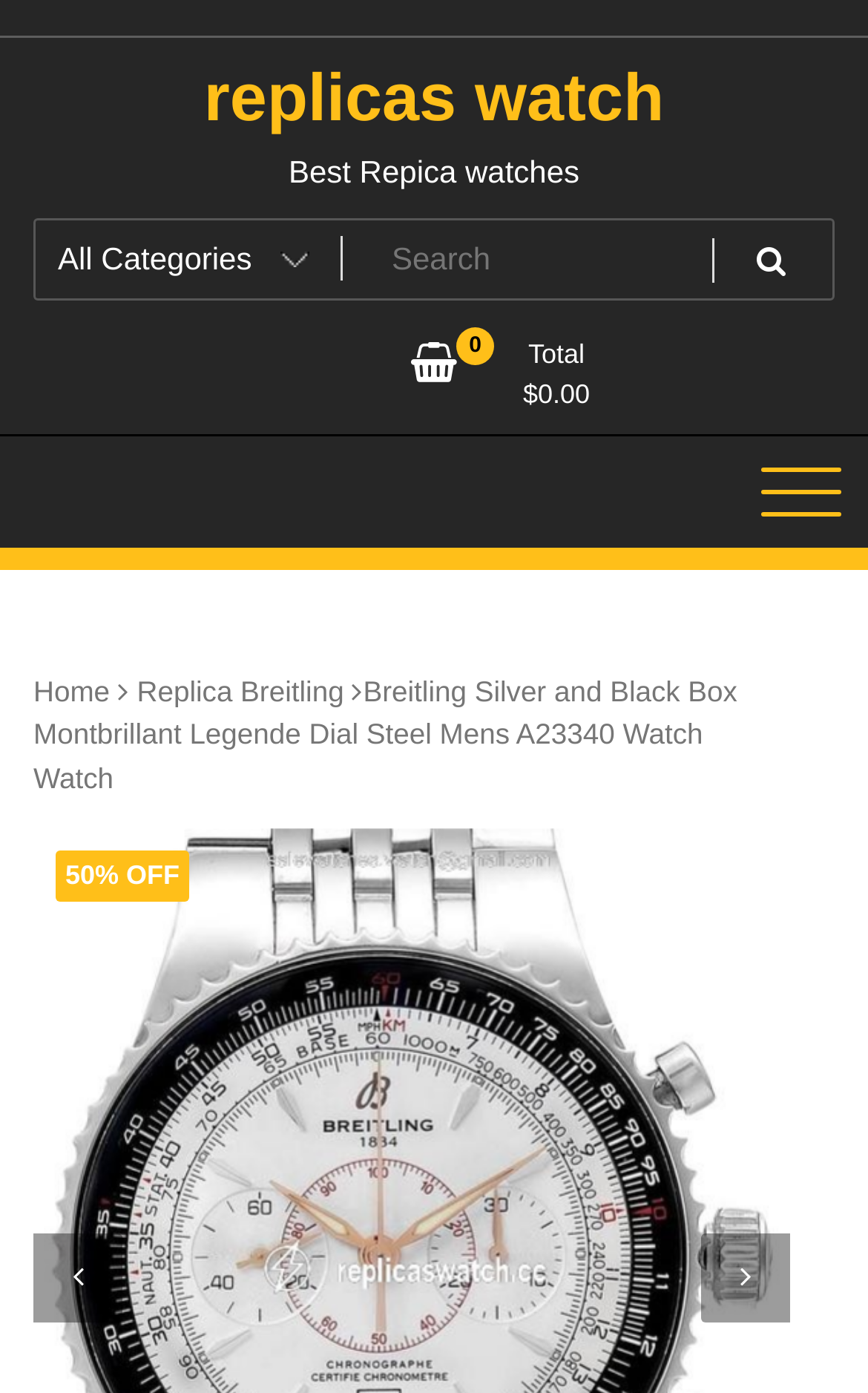What is the text of the webpage's headline?

Breitling Silver and Black Box Montbrillant Legende Dial Steel Mens A23340 Watch